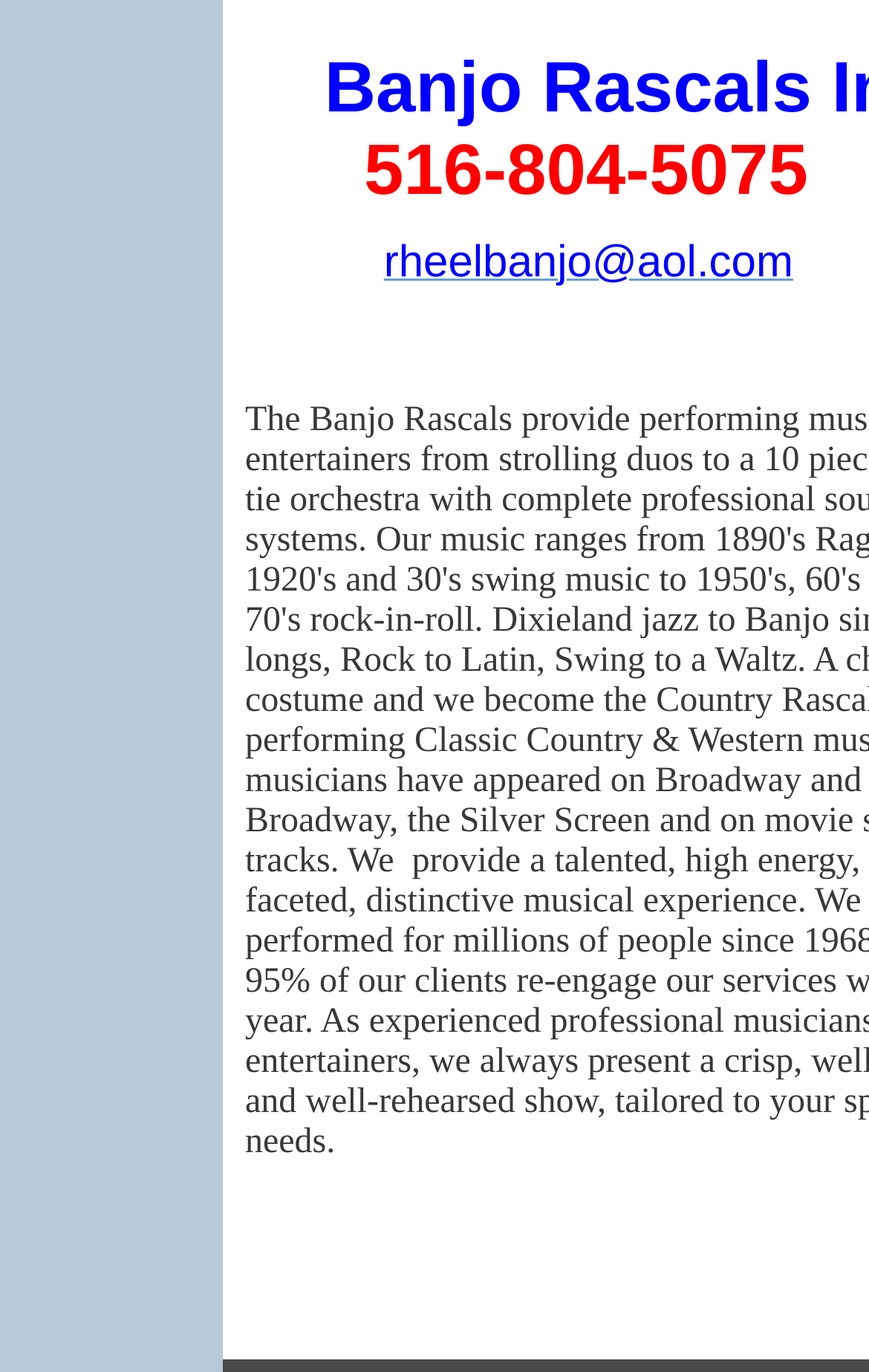Locate the bounding box of the UI element described in the following text: "rheelbanjo@aol.com".

[0.442, 0.186, 0.913, 0.206]